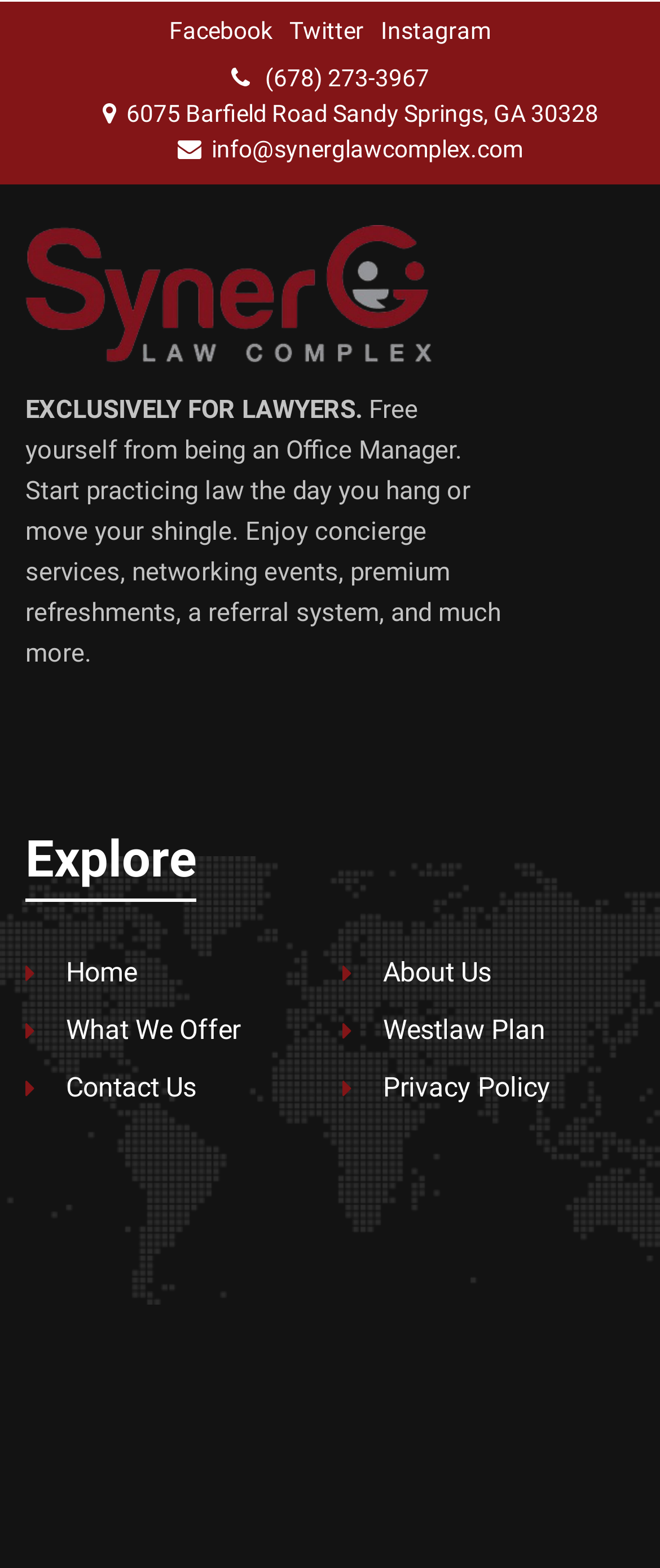Identify the coordinates of the bounding box for the element that must be clicked to accomplish the instruction: "Explore Home".

[0.038, 0.608, 0.208, 0.633]